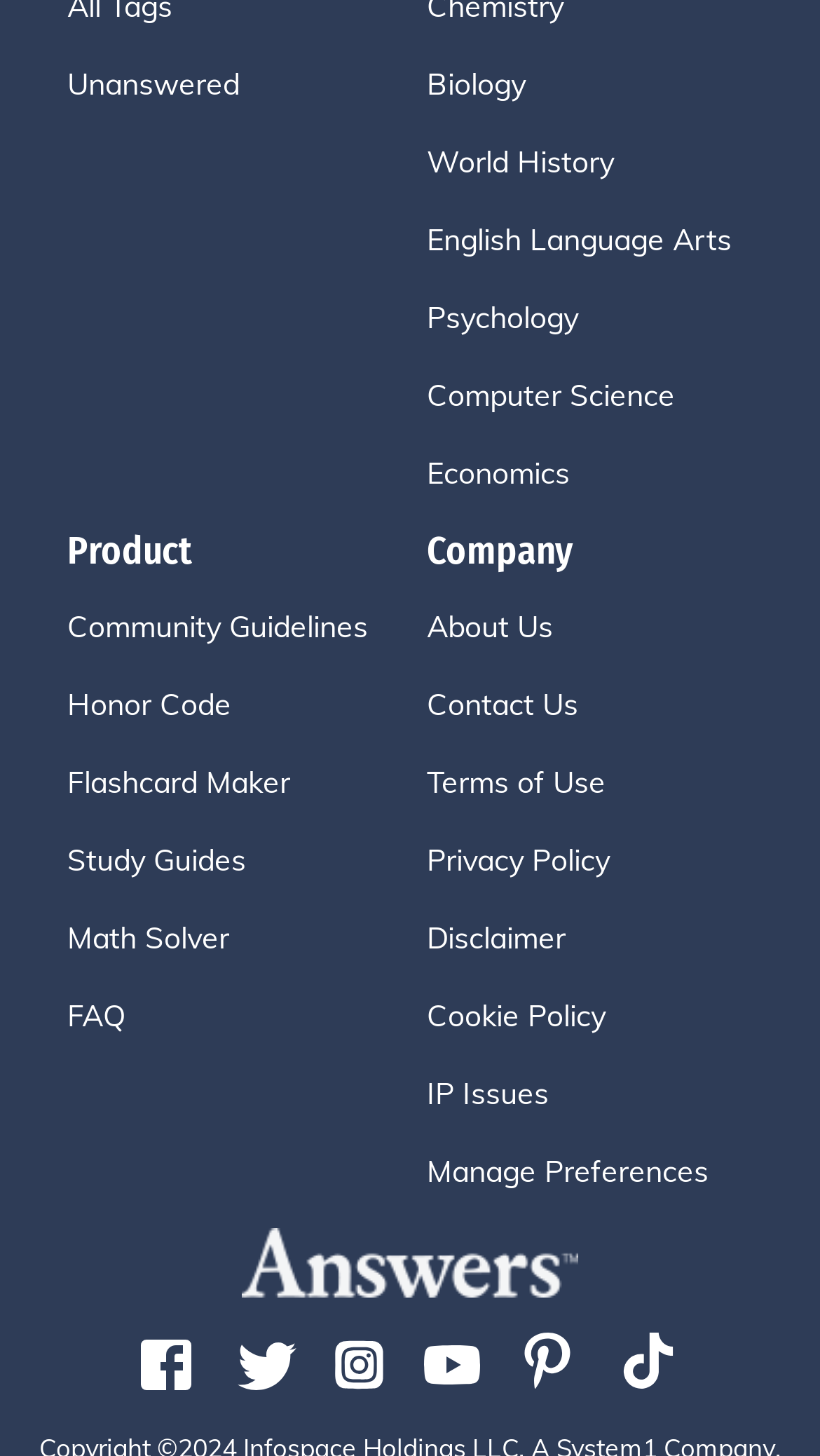Identify the bounding box coordinates for the element you need to click to achieve the following task: "Go to the Biology page". Provide the bounding box coordinates as four float numbers between 0 and 1, in the form [left, top, right, bottom].

[0.521, 0.043, 0.959, 0.074]